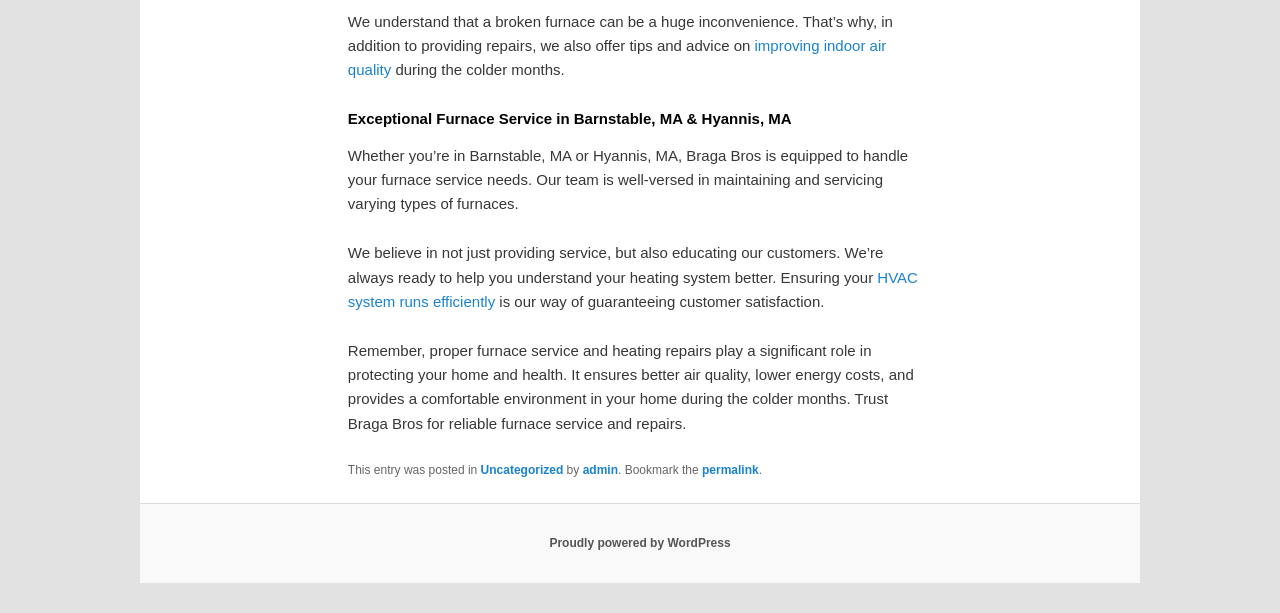Provide the bounding box coordinates of the UI element this sentence describes: "Uncategorized".

[0.375, 0.755, 0.44, 0.777]